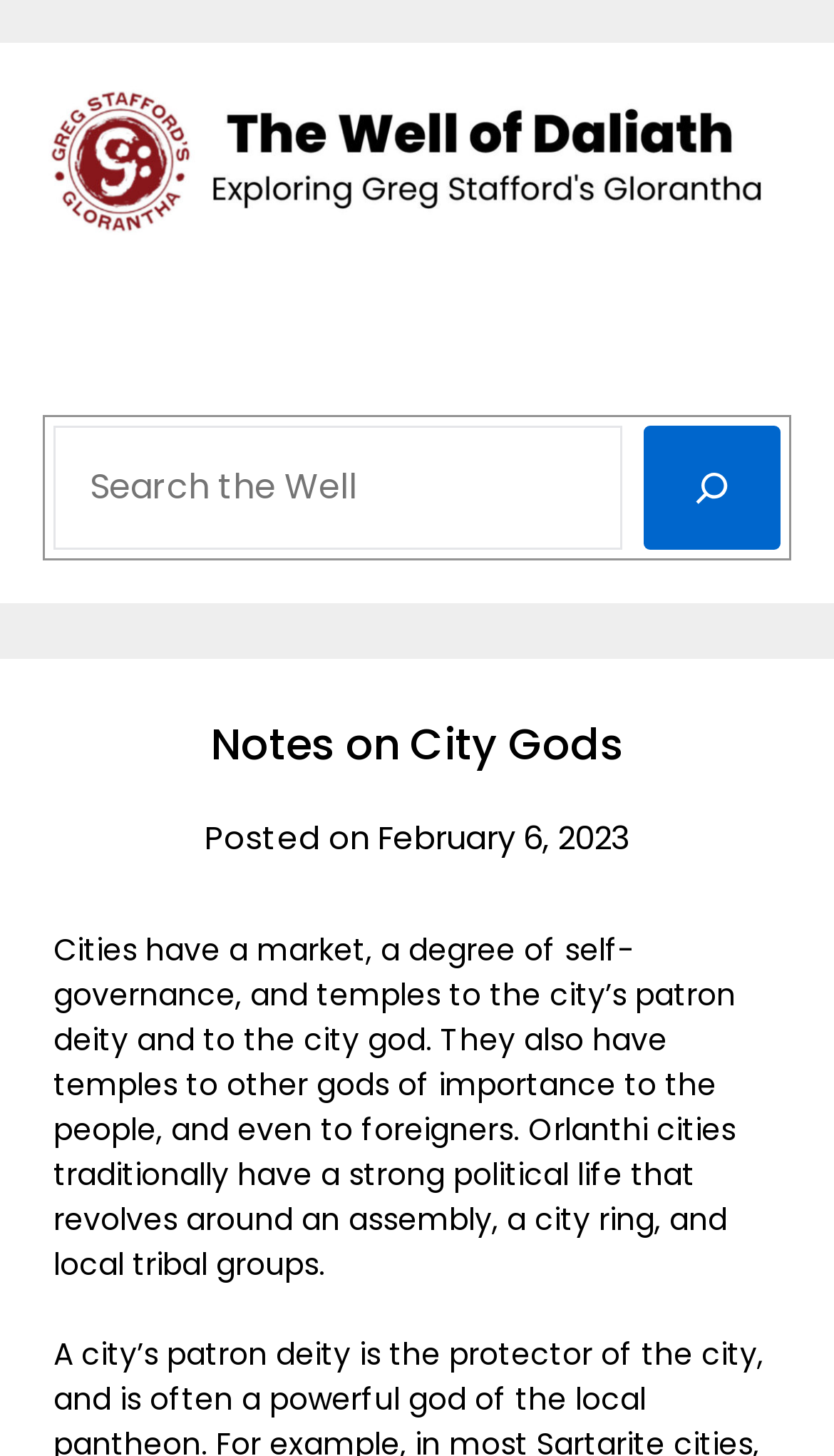Refer to the screenshot and answer the following question in detail:
How many types of gods are worshipped in cities?

The webpage mentions that cities have temples to the city's patron deity, to the city god, and to other gods of importance to the people, and even to foreigners. This implies that there are at least three types of gods worshipped in cities.